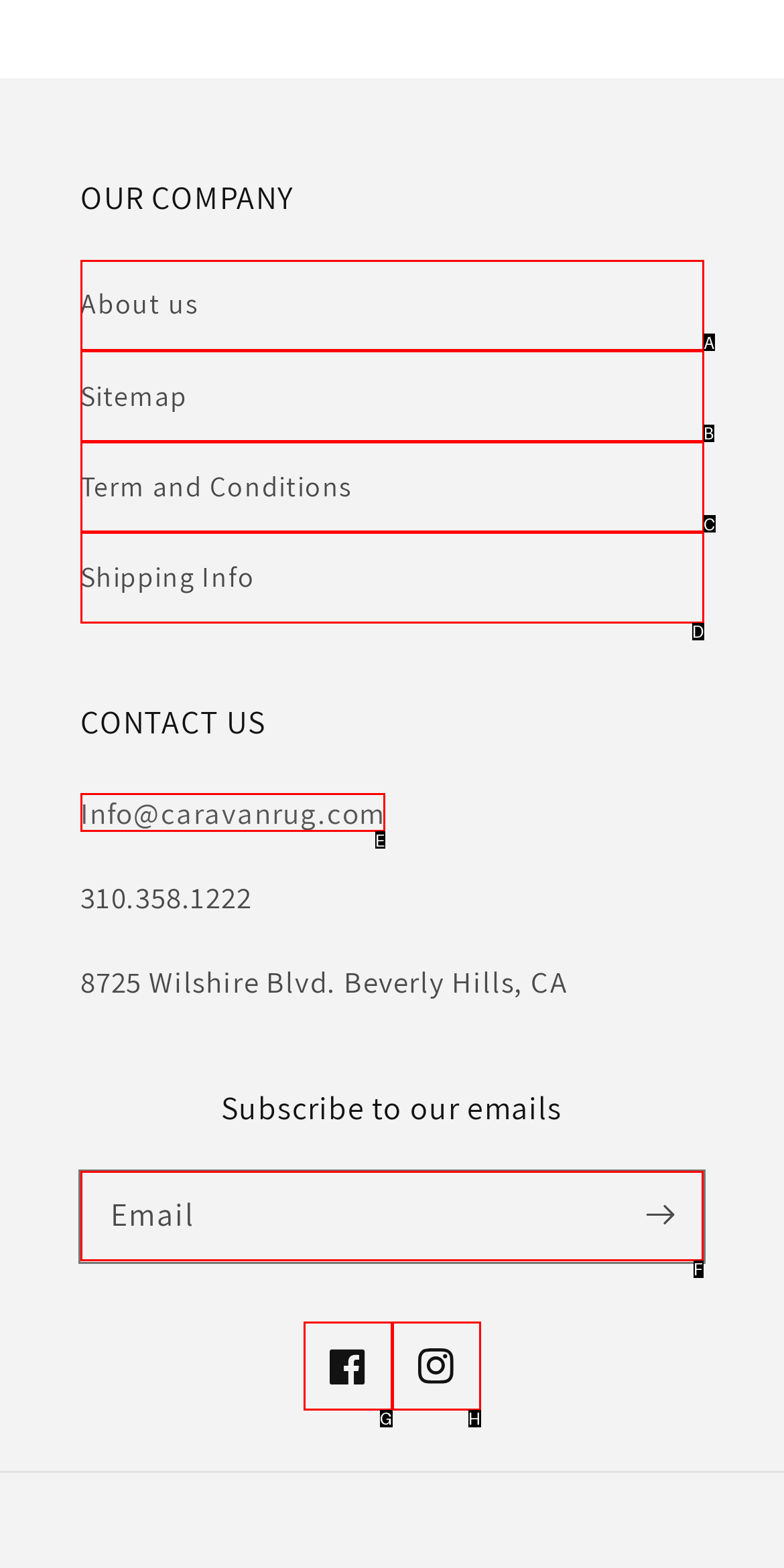What option should I click on to execute the task: Enter email address? Give the letter from the available choices.

F